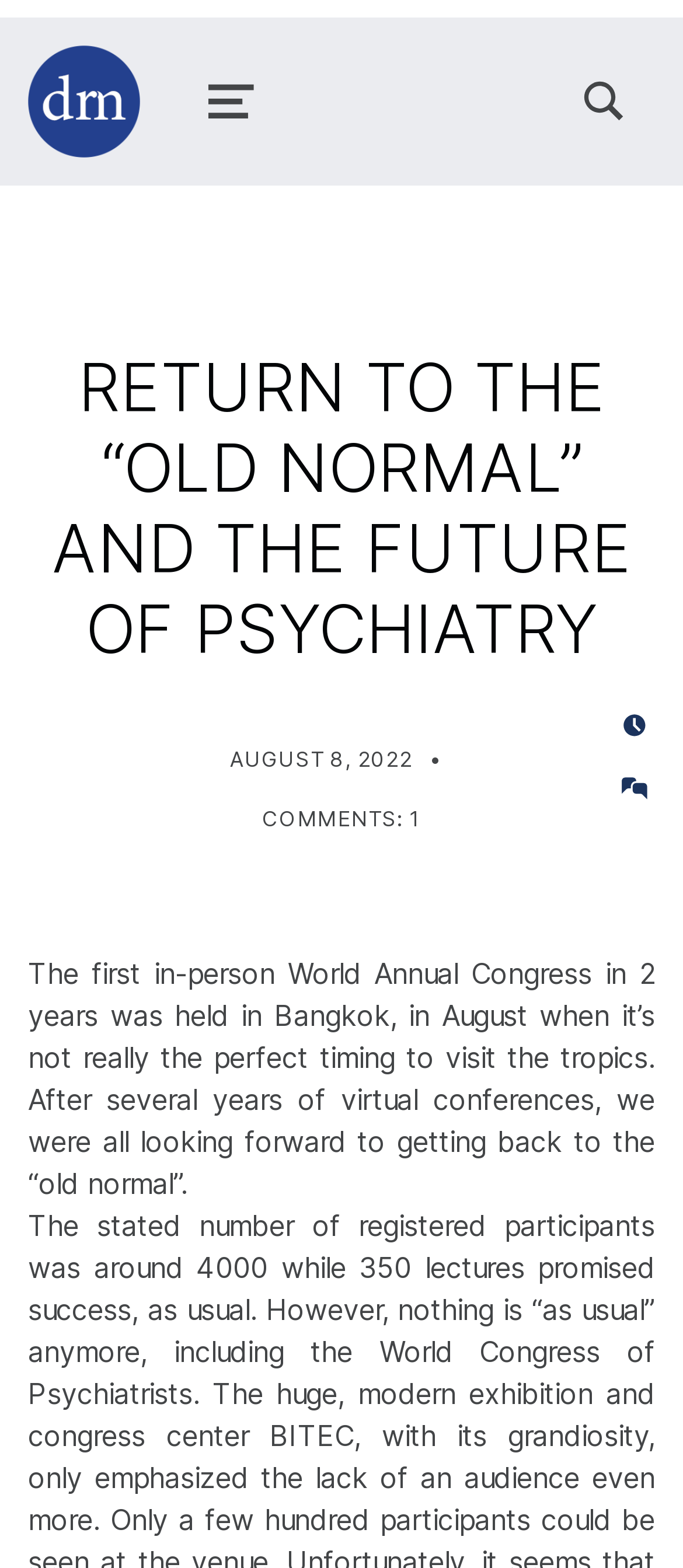Provide a one-word or short-phrase response to the question:
What is the author's name?

Davor Mucic